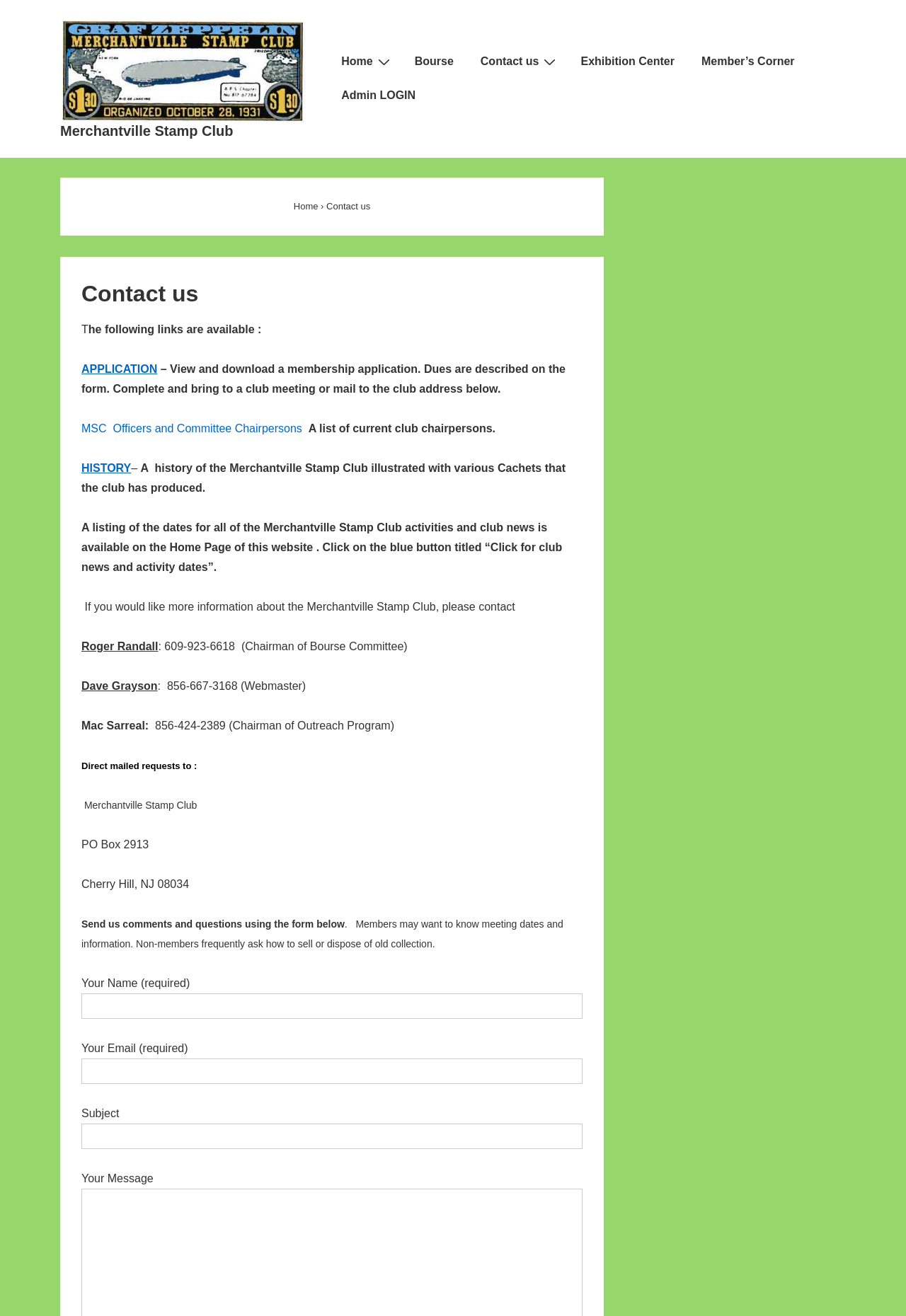Could you indicate the bounding box coordinates of the region to click in order to complete this instruction: "View post from 'May 30, 2018'".

None